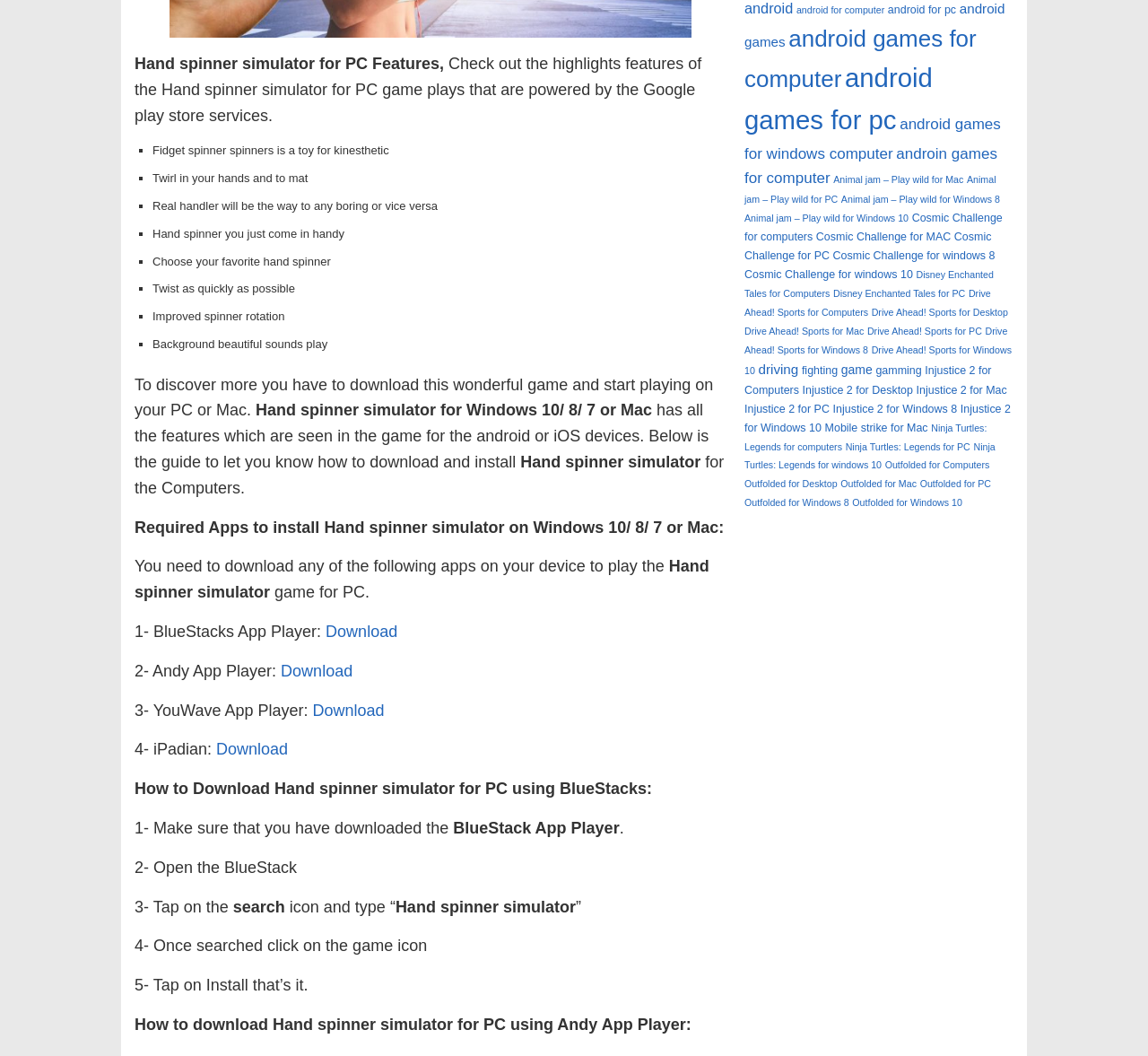What is the purpose of the hand spinner?
Please provide a single word or phrase based on the screenshot.

To relieve boredom